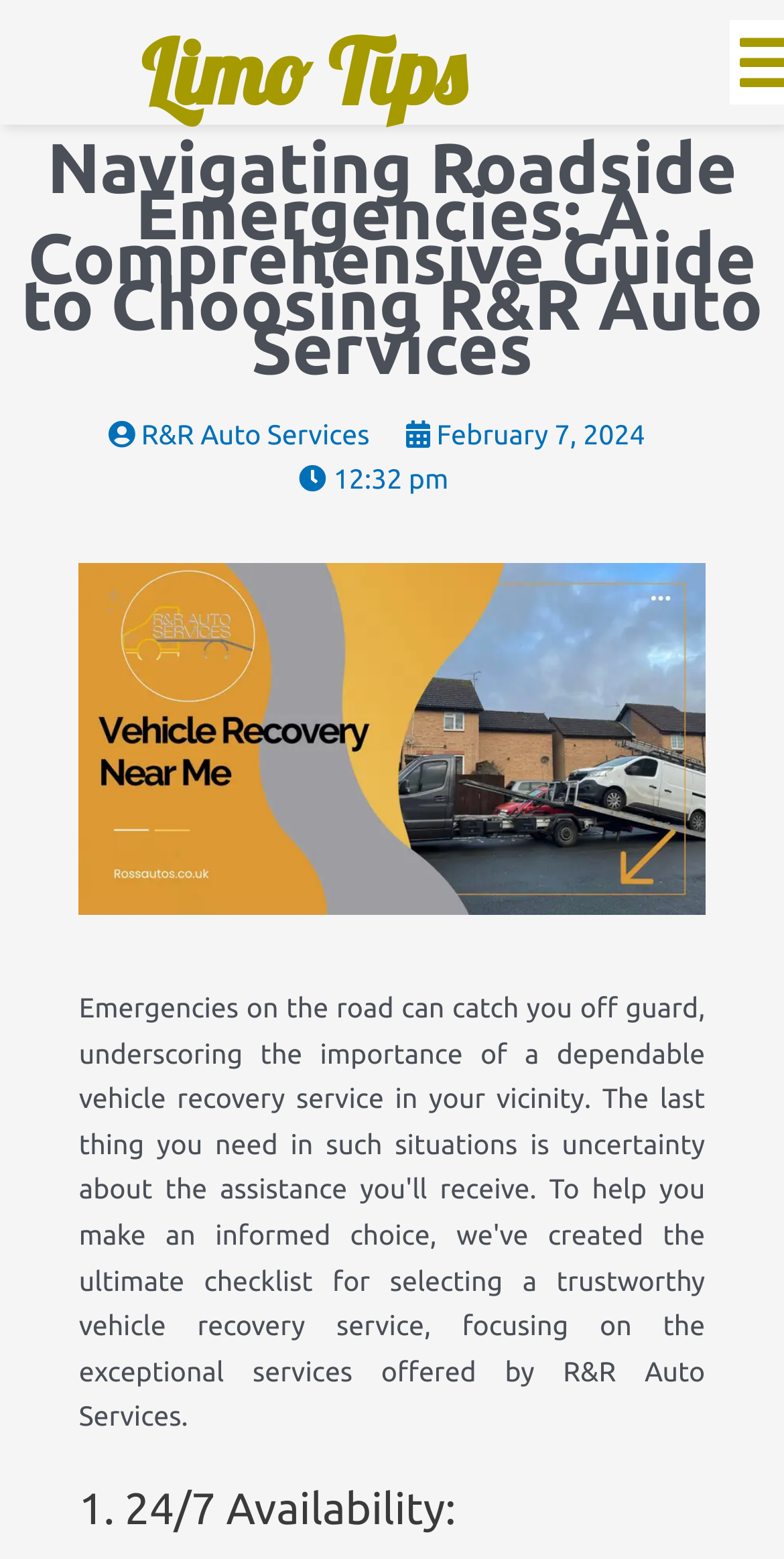Give a detailed explanation of the elements present on the webpage.

The webpage appears to be an article or guide about navigating roadside emergencies and choosing a reliable vehicle recovery service. The title of the page is "Navigating Roadside Emergencies: A Comprehensive Guide to Choosing R&R Auto Services" and is located at the top of the page. 

Below the title, there are three links in a row: "Limo Tips" on the left, "R&R Auto Services" in the middle, and "February 7, 2024" on the right, along with a timestamp "12:32 pm". 

A large image takes up most of the middle section of the page, spanning from the top to about halfway down the page. 

At the bottom of the page, there is a heading that reads "1. 24/7 Availability:", which suggests that the article is divided into sections or points, and this is the first one.